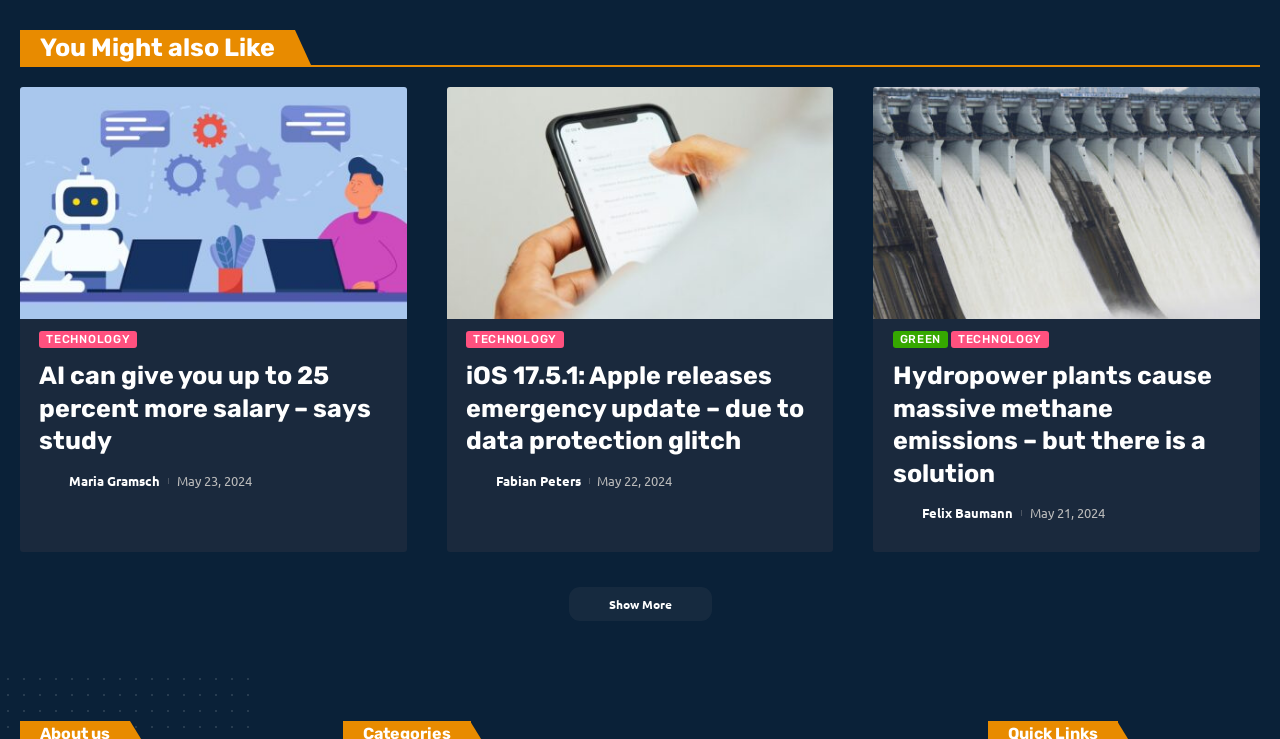Determine the bounding box coordinates of the section I need to click to execute the following instruction: "Check the details of 'iOS 17.5.1: Apple releases emergency update – due to data protection glitch'". Provide the coordinates as four float numbers between 0 and 1, i.e., [left, top, right, bottom].

[0.364, 0.488, 0.636, 0.619]